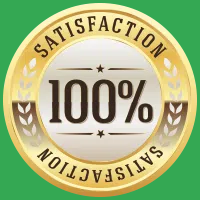Please reply to the following question with a single word or a short phrase:
What do the laurel leaves symbolize?

Achievement and excellence